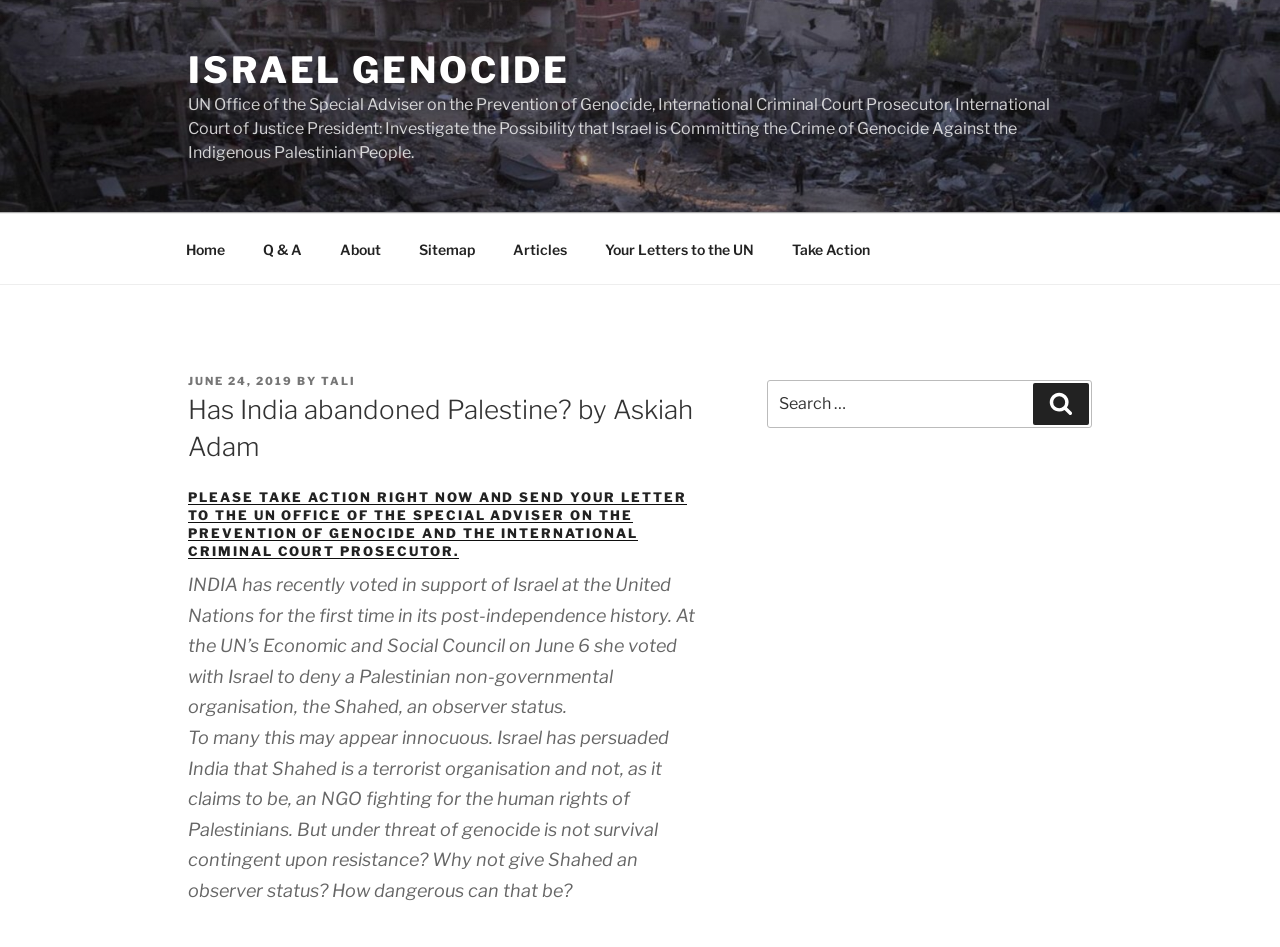Show the bounding box coordinates of the region that should be clicked to follow the instruction: "Click on the 'About' link."

[0.252, 0.237, 0.311, 0.289]